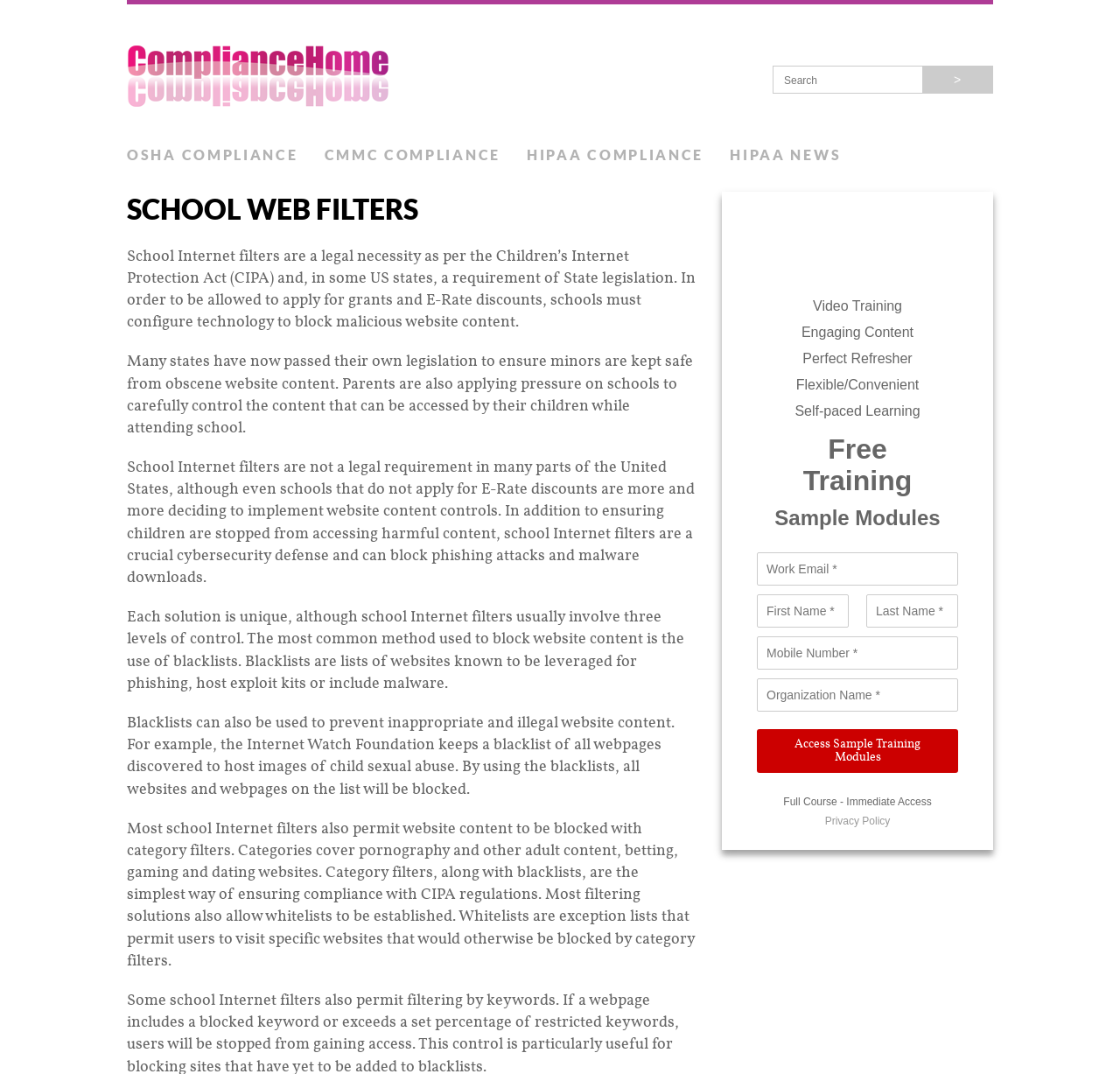Please indicate the bounding box coordinates of the element's region to be clicked to achieve the instruction: "View Privacy Policy". Provide the coordinates as four float numbers between 0 and 1, i.e., [left, top, right, bottom].

[0.736, 0.759, 0.795, 0.77]